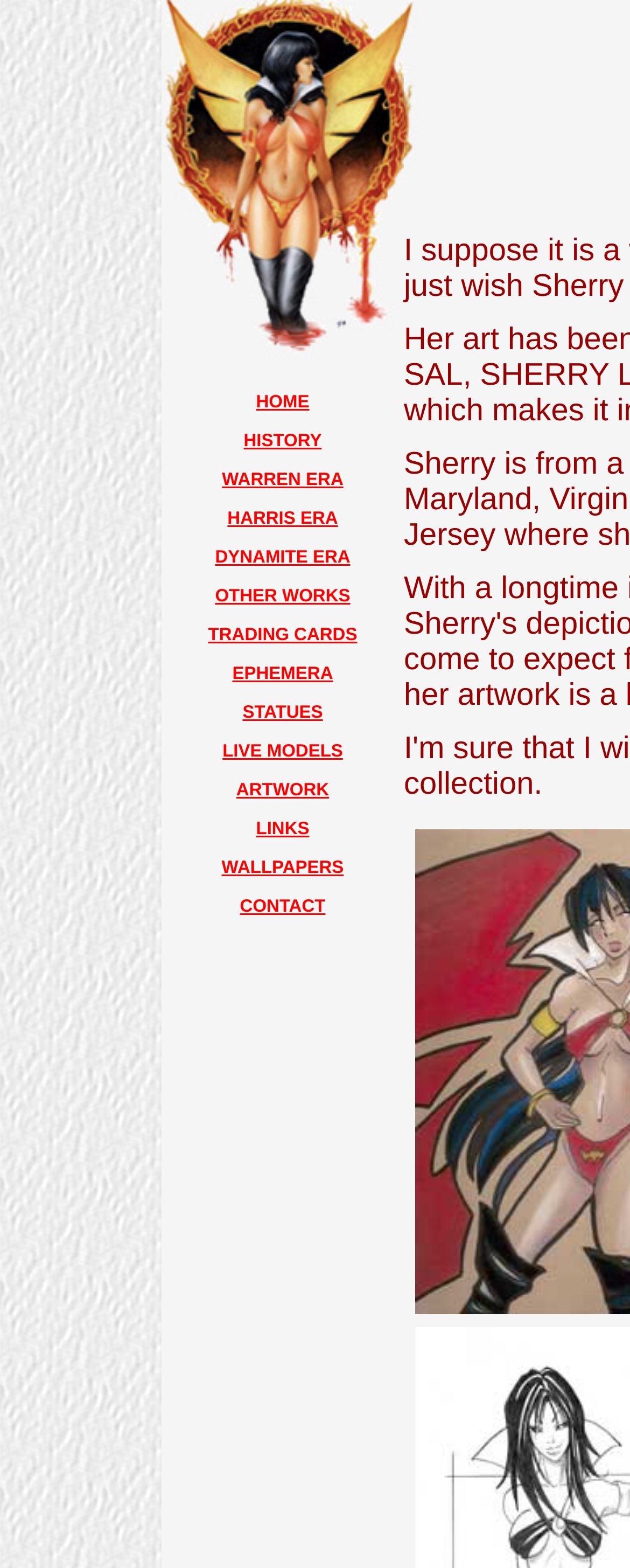Pinpoint the bounding box coordinates of the clickable element to carry out the following instruction: "Click the HOME link."

[0.406, 0.251, 0.491, 0.263]